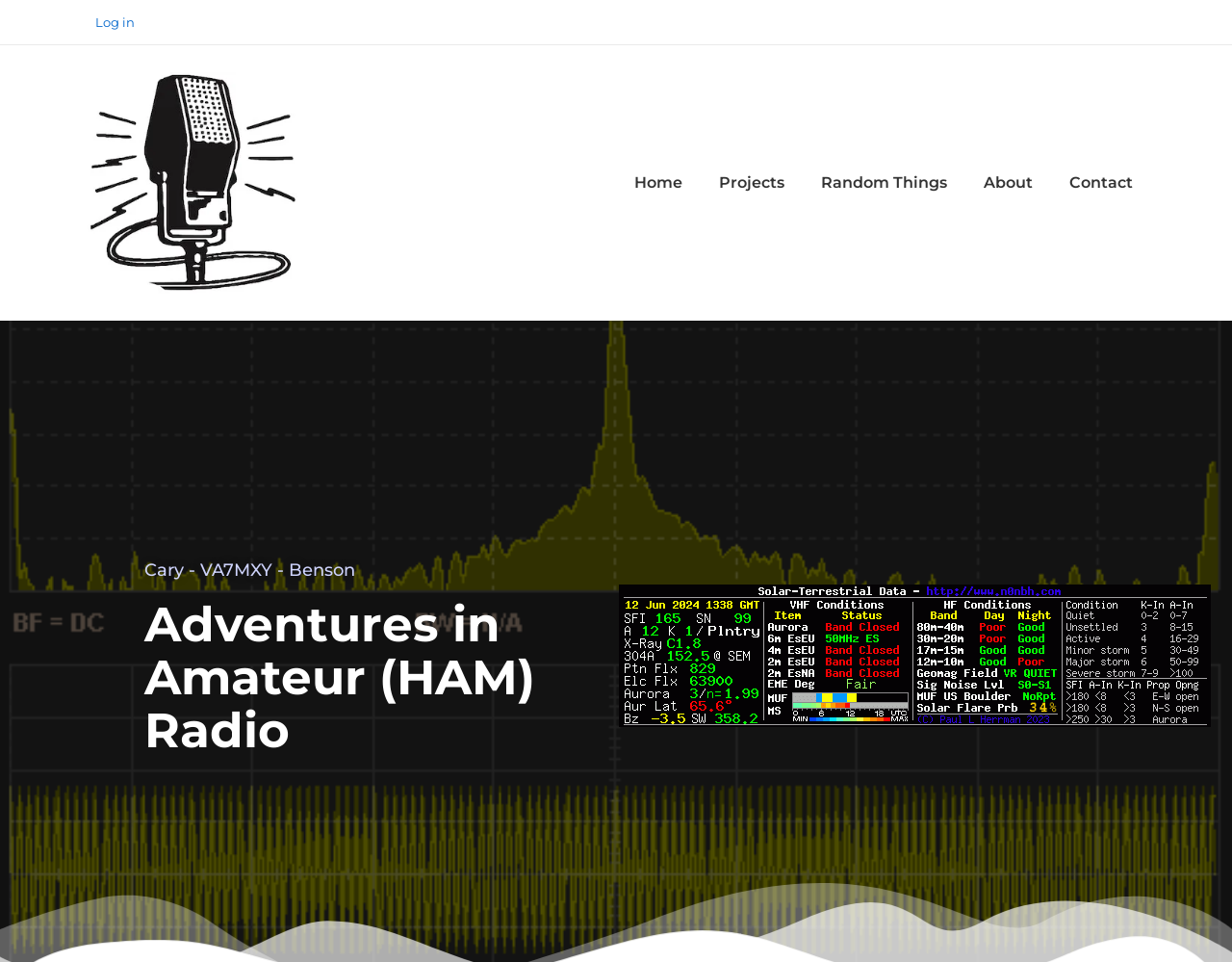Provide a one-word or brief phrase answer to the question:
How many main menu items are available?

5